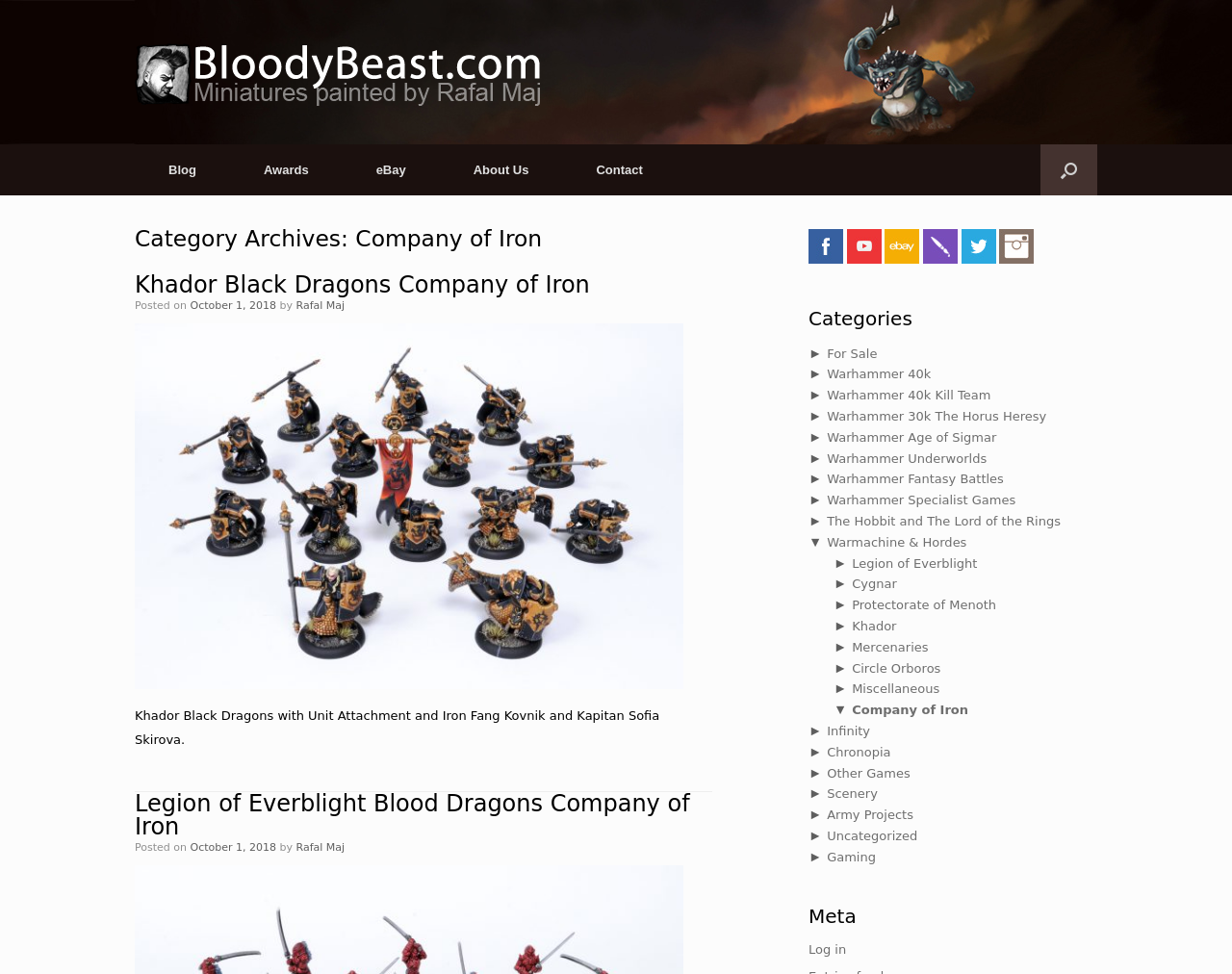What is the name of the company?
Based on the image, answer the question with as much detail as possible.

I inferred this answer by looking at the heading 'Category Archives: Company of Iron' and the link 'Company of Iron' which suggests that the webpage is about a company called Company of Iron.